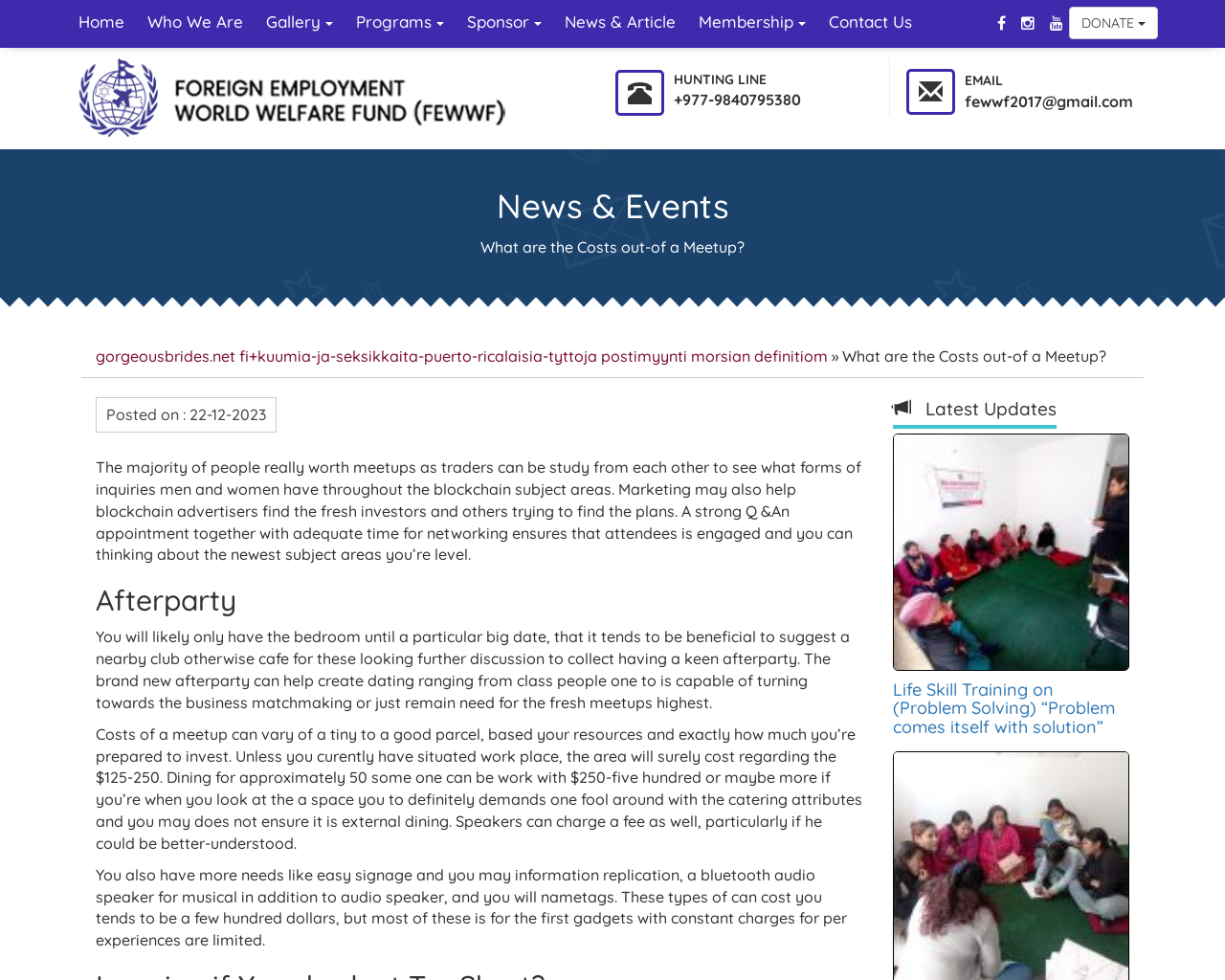Identify the bounding box coordinates of the section to be clicked to complete the task described by the following instruction: "Explore Technical Art". The coordinates should be four float numbers between 0 and 1, formatted as [left, top, right, bottom].

None